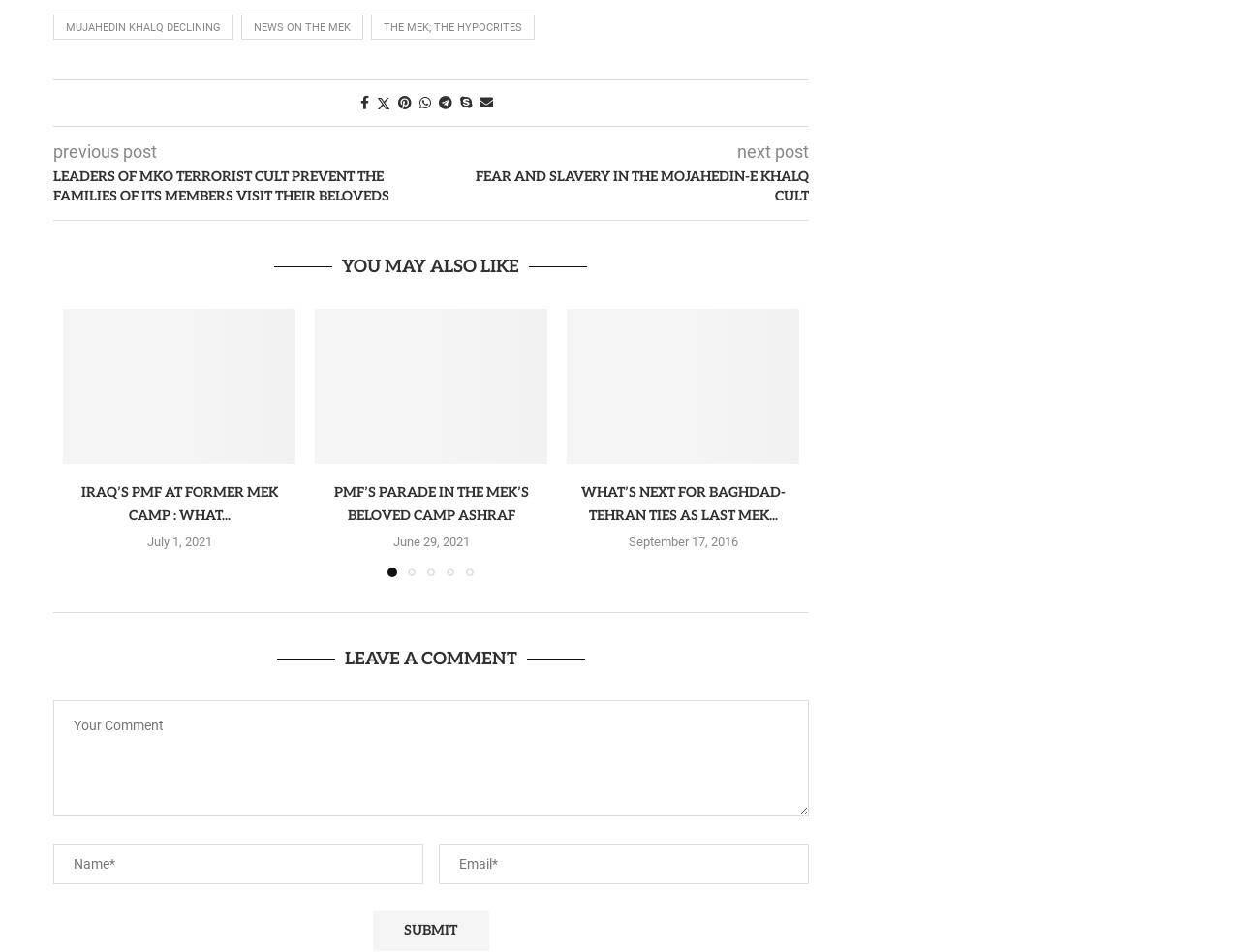Answer the question below with a single word or a brief phrase: 
What is the label of the first textbox in the comment section?

Your Comment